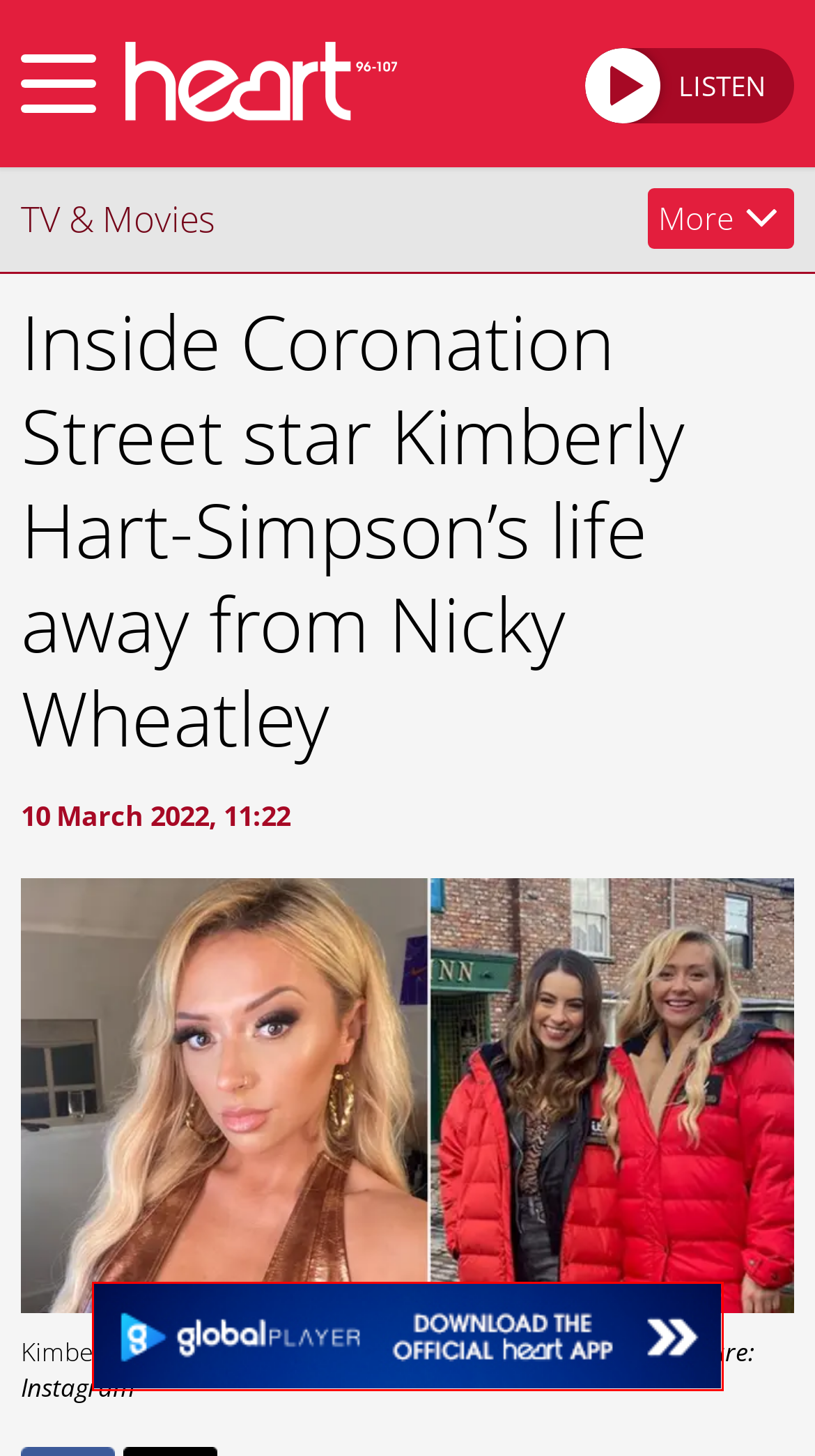Observe the webpage screenshot and focus on the red bounding box surrounding a UI element. Choose the most appropriate webpage description that corresponds to the new webpage after clicking the element in the bounding box. Here are the candidates:
A. Heart 90s - Listen Live on Global Player
B. Travel - Holidays abroad in the UK
C. Inside Coronation Street star Angela Lonsdale's life 18 years after she left the soap  - Heart
D. Your Information & Privacy | Global
E. Heart 80s - Listen Live on Global Player
F. Latest Pets News | Heart
G. ‎Global Player Radio & Podcasts on the App Store
H. Global Player | Radio, Podcasts, Playlists and Videos

H